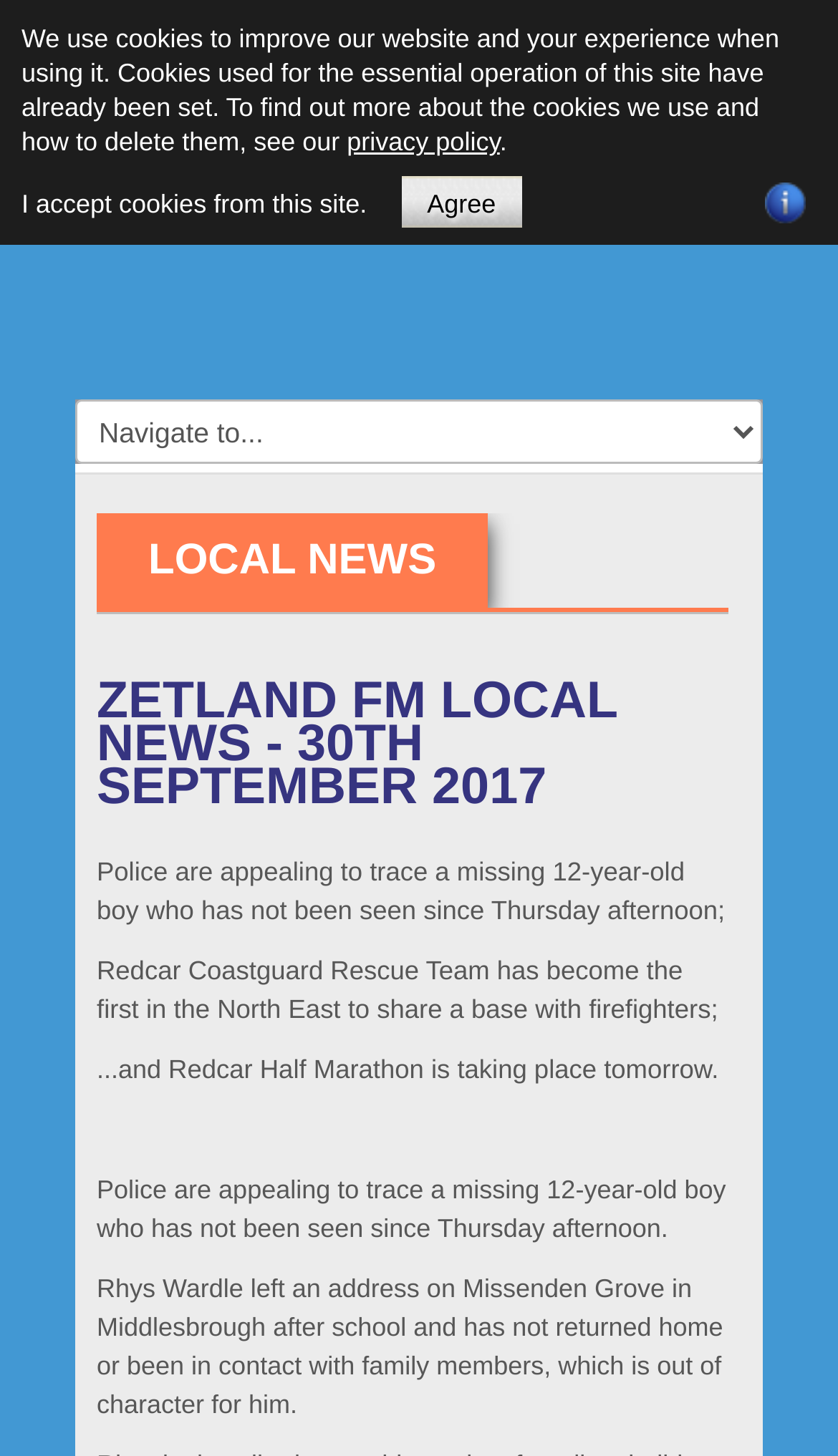Can you specify the bounding box coordinates for the region that should be clicked to fulfill this instruction: "Visit Twitter page".

[0.208, 0.012, 0.321, 0.041]